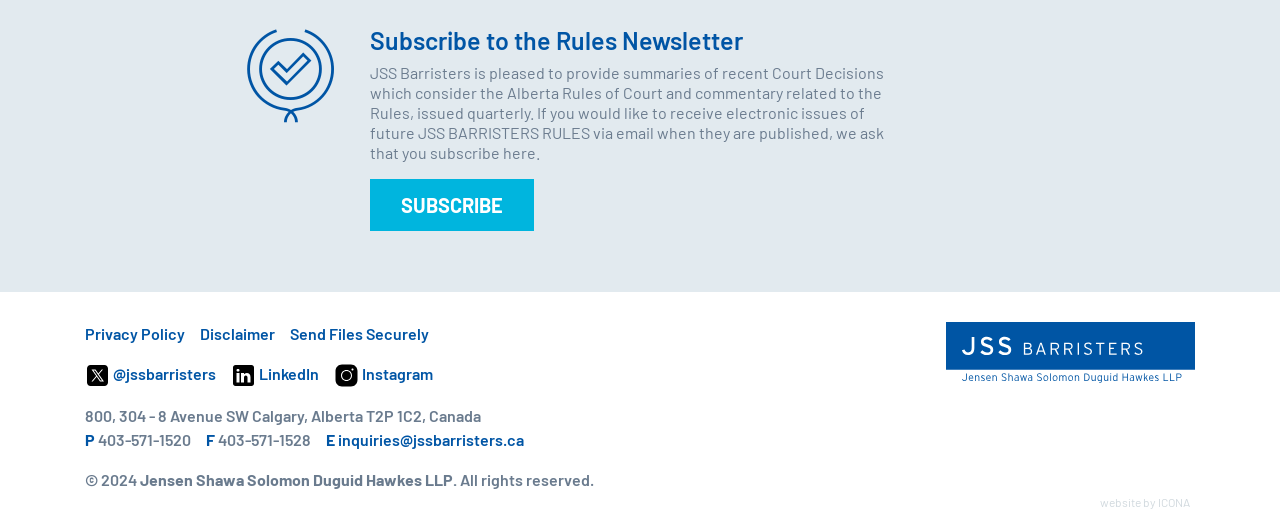Who designed the website?
Answer the question using a single word or phrase, according to the image.

ICONA